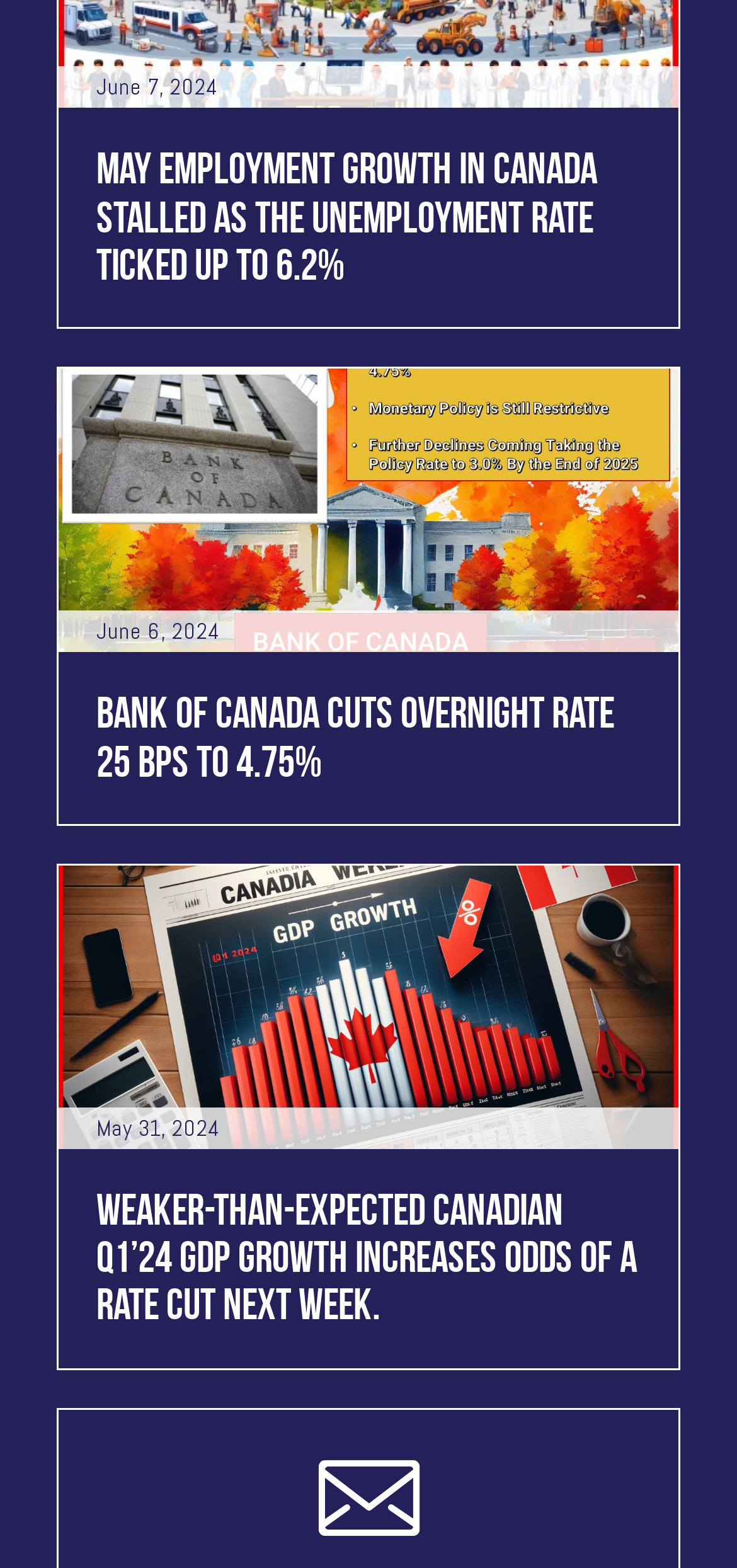Examine the image carefully and respond to the question with a detailed answer: 
What was the growth rate of Canada's Q1'24 GDP?

The answer can be found in the third heading element which states 'WEAKER-THAN-EXPECTED CANADIAN Q1’24 GDP GROWTH INCREASES ODDS OF A RATE CUT NEXT WEEK.'. This heading provides information about the growth rate of Canada's Q1'24 GDP and describes it as weaker-than-expected.